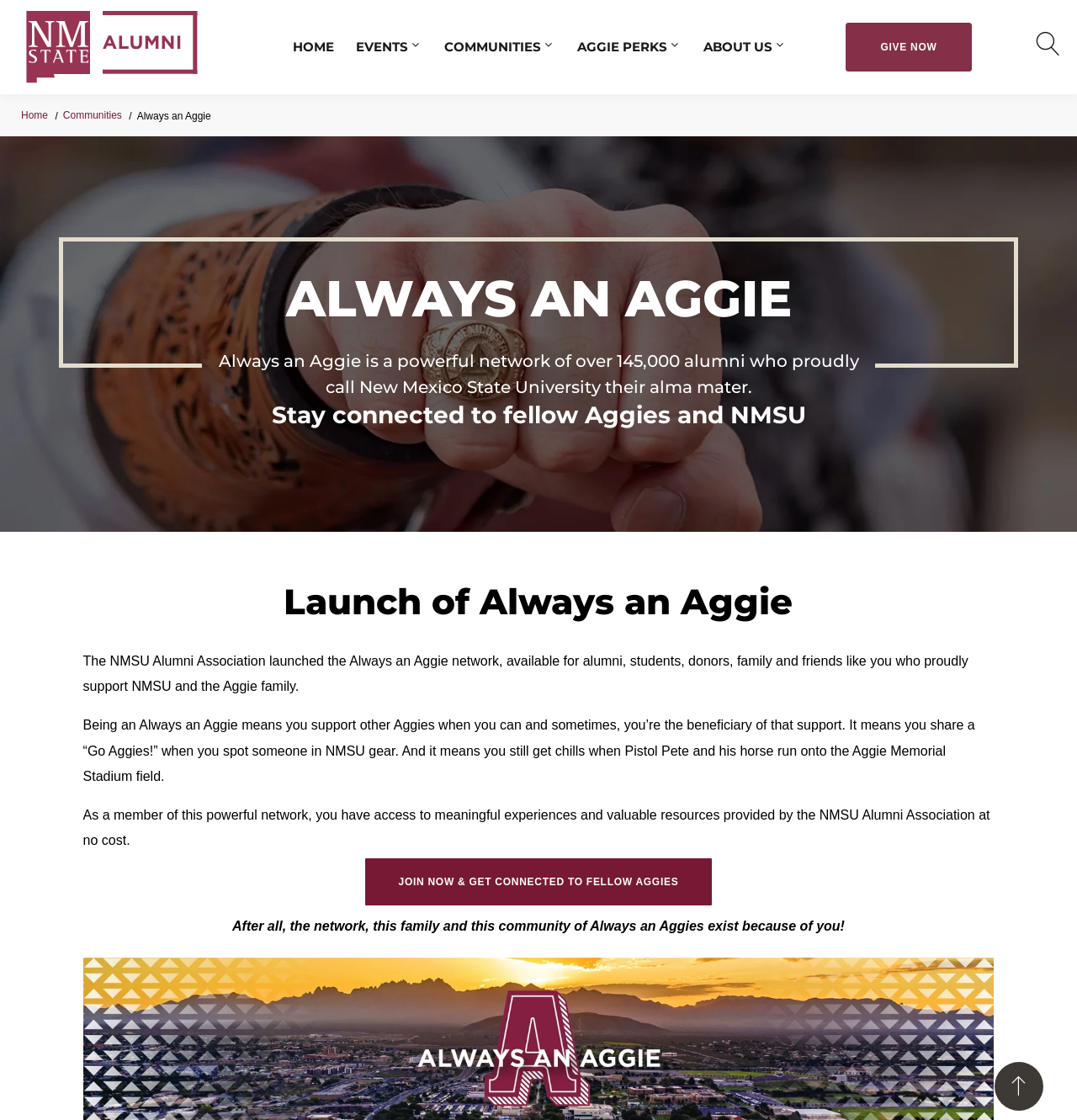Can you find the bounding box coordinates for the element that needs to be clicked to execute this instruction: "Go to 'New Mexico State University'"? The coordinates should be given as four float numbers between 0 and 1, i.e., [left, top, right, bottom].

[0.012, 0.008, 0.186, 0.076]